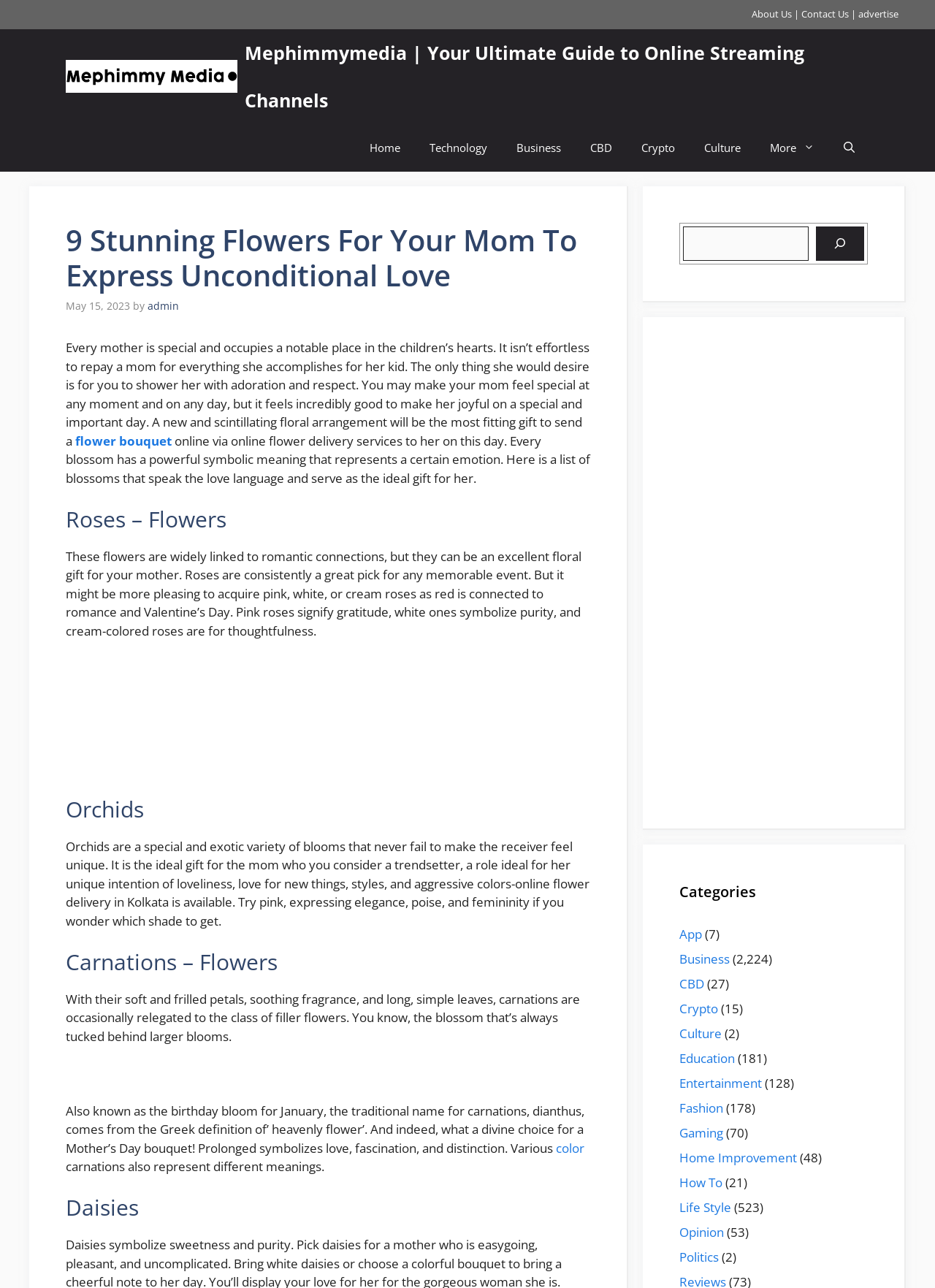Determine the bounding box coordinates for the UI element with the following description: "aria-label="Advertisement" name="aswift_1" title="Advertisement"". The coordinates should be four float numbers between 0 and 1, represented as [left, top, right, bottom].

[0.07, 0.512, 0.631, 0.614]